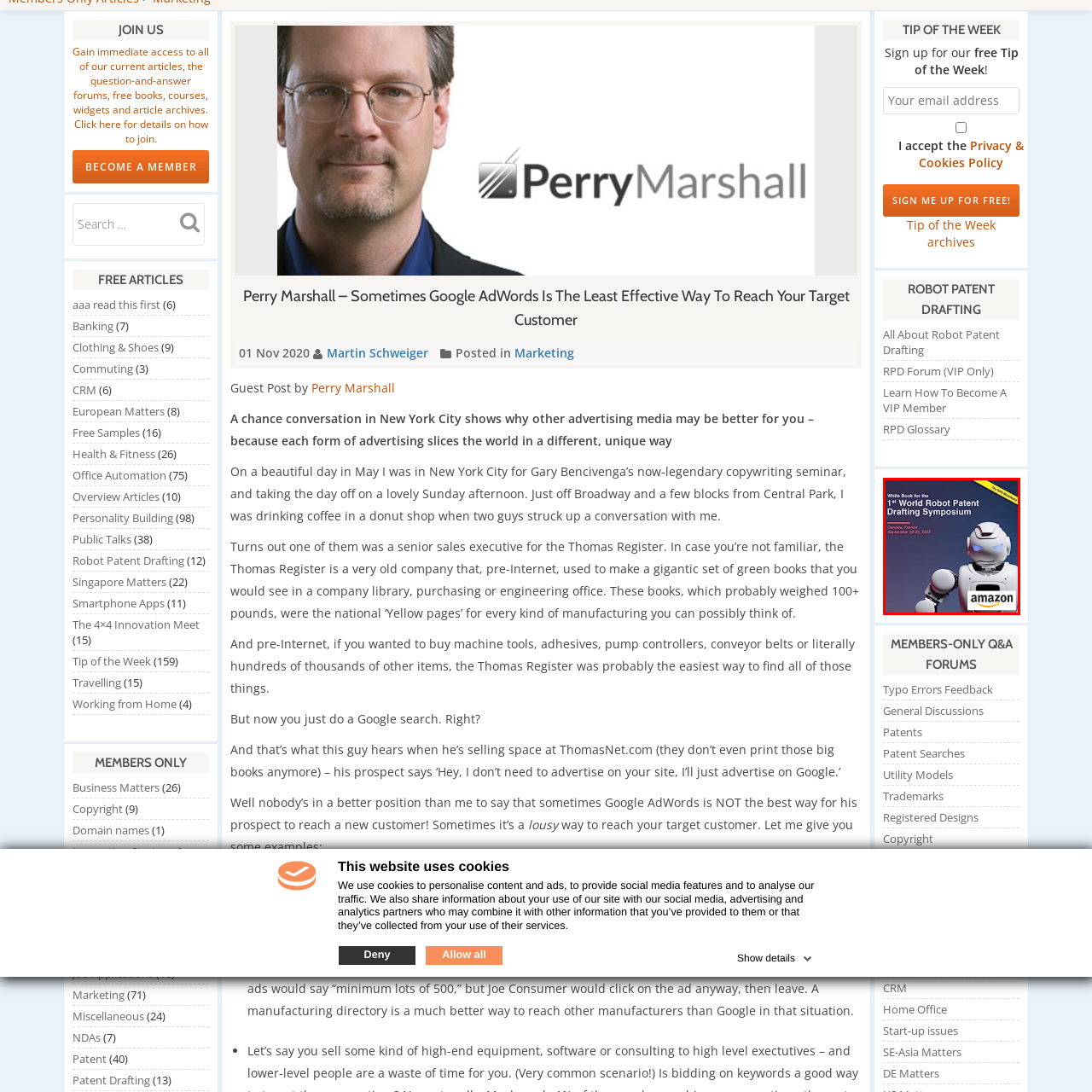Detail the contents of the image within the red outline in an elaborate manner.

This image features a promotional poster for the "1st World Robot Patent Drafting Symposium," which took place in Cannes, France, from September 27-29, 2023. The design prominently displays a stylized robot, symbolizing innovation and technology, reflecting the symposium’s focus on robotics and patent drafting. Accompanying the robot is text that highlights the event's title and location, along with the Amazon logo, indicating potential sponsorship or partnership. The overall aesthetic conveys a modern and engaging theme, underscoring the significance of intellectual property in the rapidly advancing field of robotics.